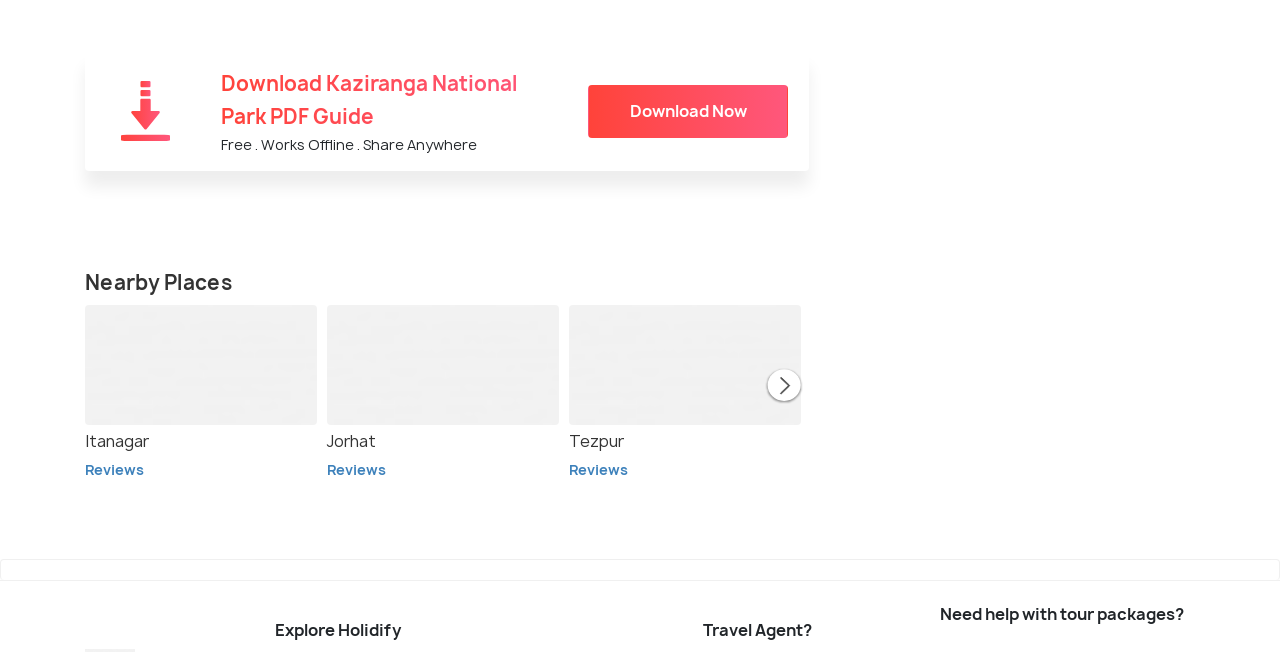Given the element description "Reviews", identify the bounding box of the corresponding UI element.

[0.634, 0.703, 0.815, 0.738]